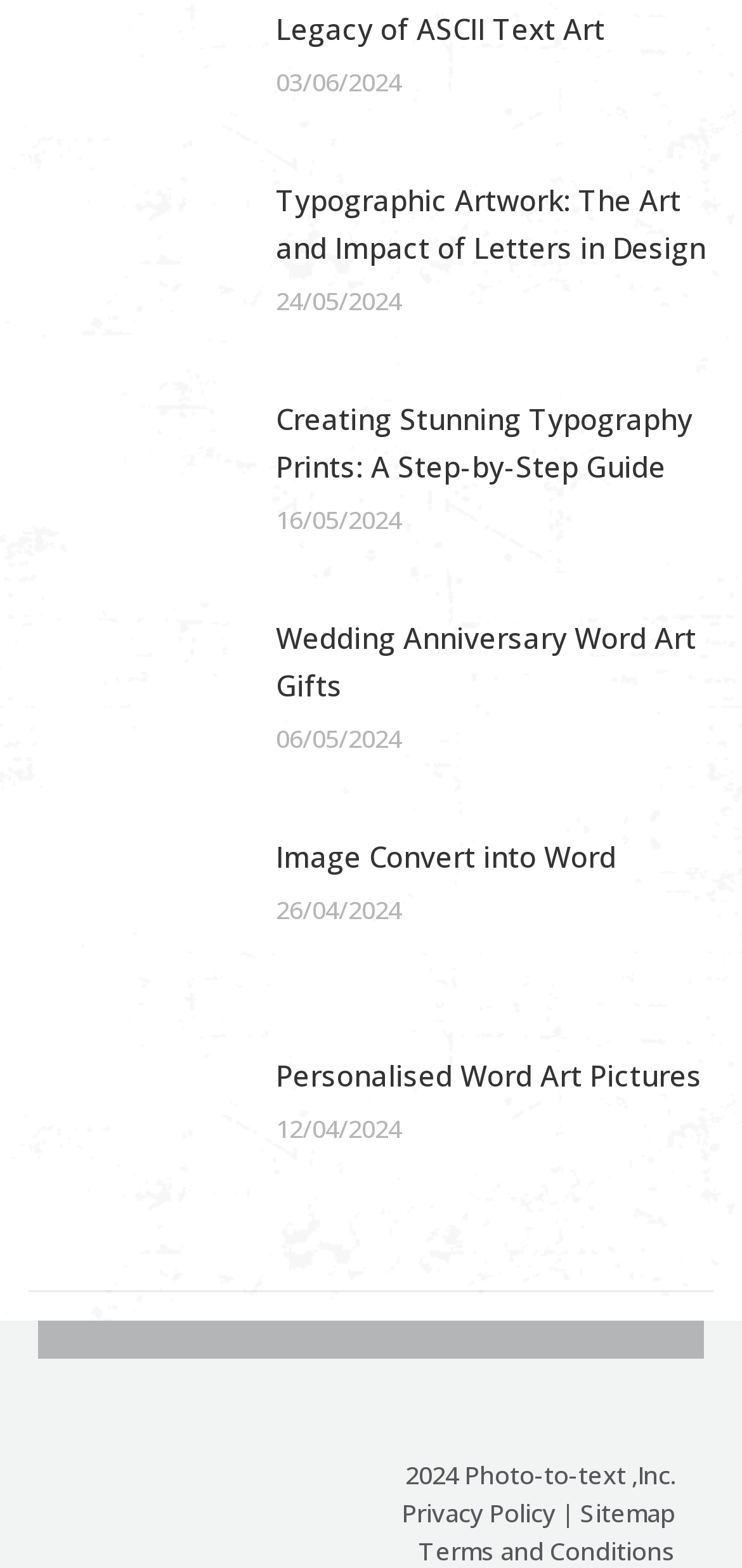What is the company name at the bottom of the webpage?
Use the image to answer the question with a single word or phrase.

2024 Photo-to-text,Inc.